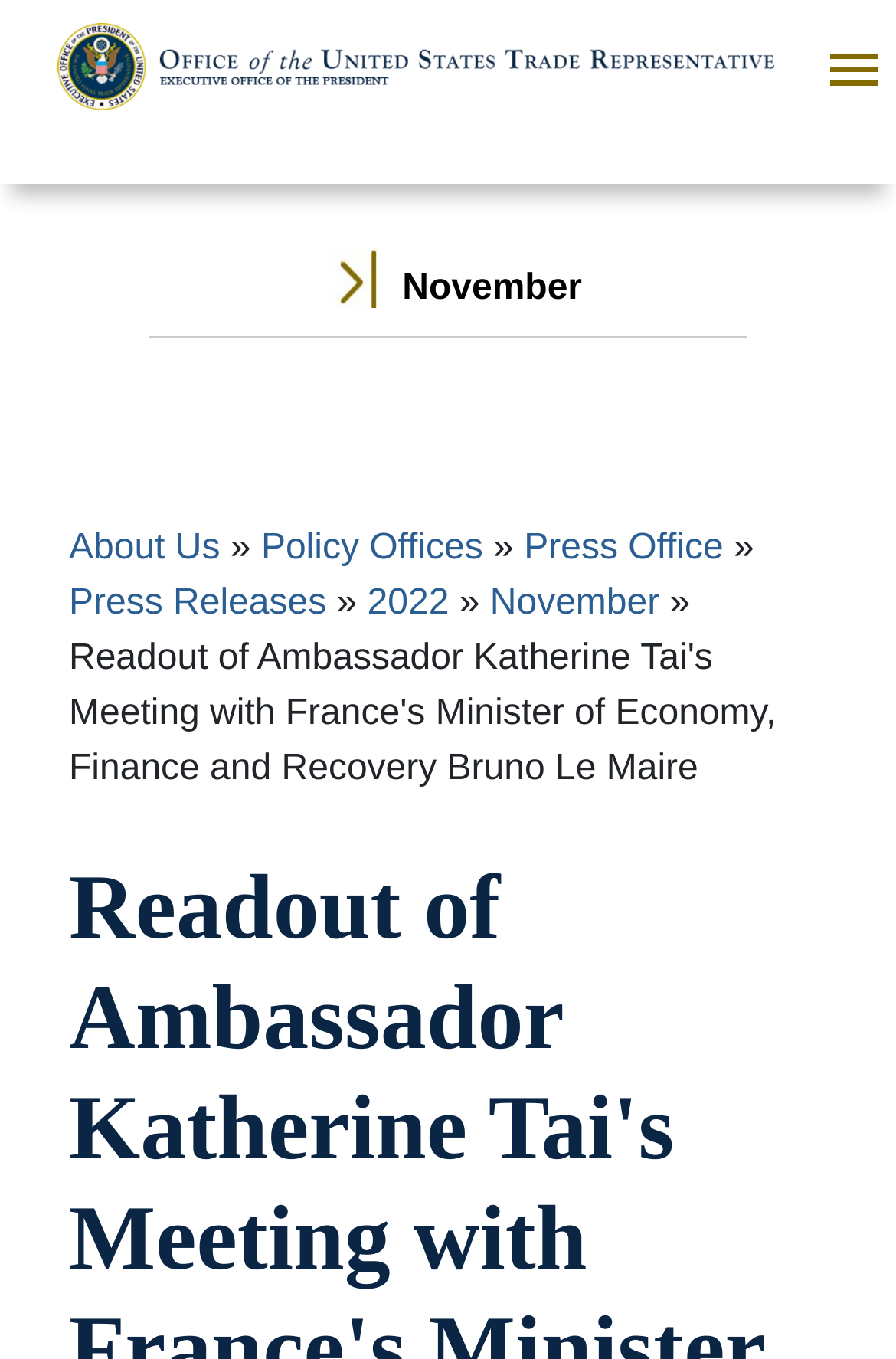Give a complete and precise description of the webpage's appearance.

The webpage appears to be a news article or press release from the United States Trade Representative. At the top-left corner, there is a link to "Skip to main content". Next to it, there is a large image of the United States Trade Representative logo, taking up most of the top section of the page.

Below the logo, there is a horizontal tab list with a single selected tab, "November". To the left of the tab list, there is a heading labeled "Breadcrumb" with several links underneath, including "About Us", "Policy Offices", "Press Office", "Press Releases", "2022", and "November". These links are arranged in a horizontal row, with "About Us" on the left and "November" on the right.

On the top-right corner, there is a small icon represented by the Unicode character "\ue5d2", which is likely a navigation or menu button.